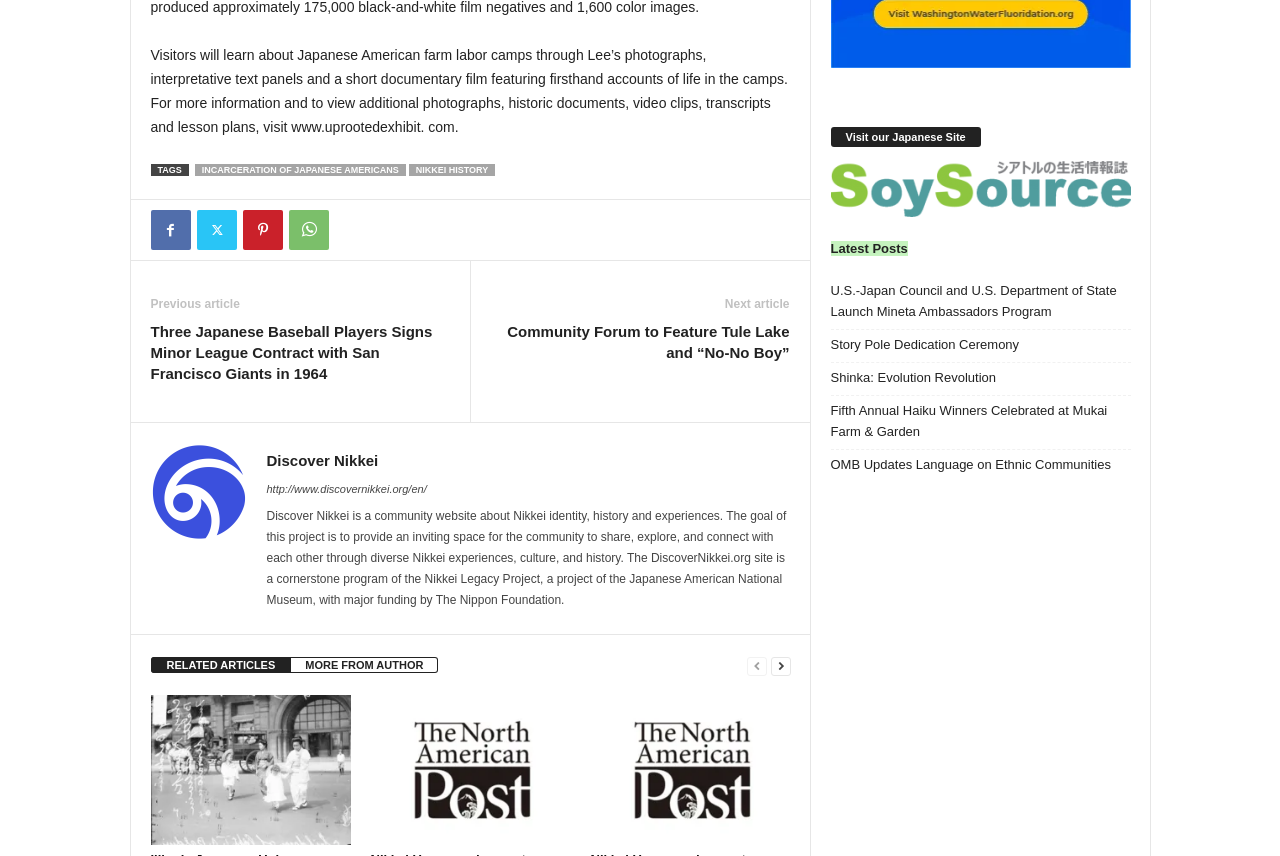What is the main topic of the webpage?
Give a thorough and detailed response to the question.

Based on the static text at the top of the webpage, it appears to be about Japanese American farm labor camps and the experiences of Japanese Americans during World War II.